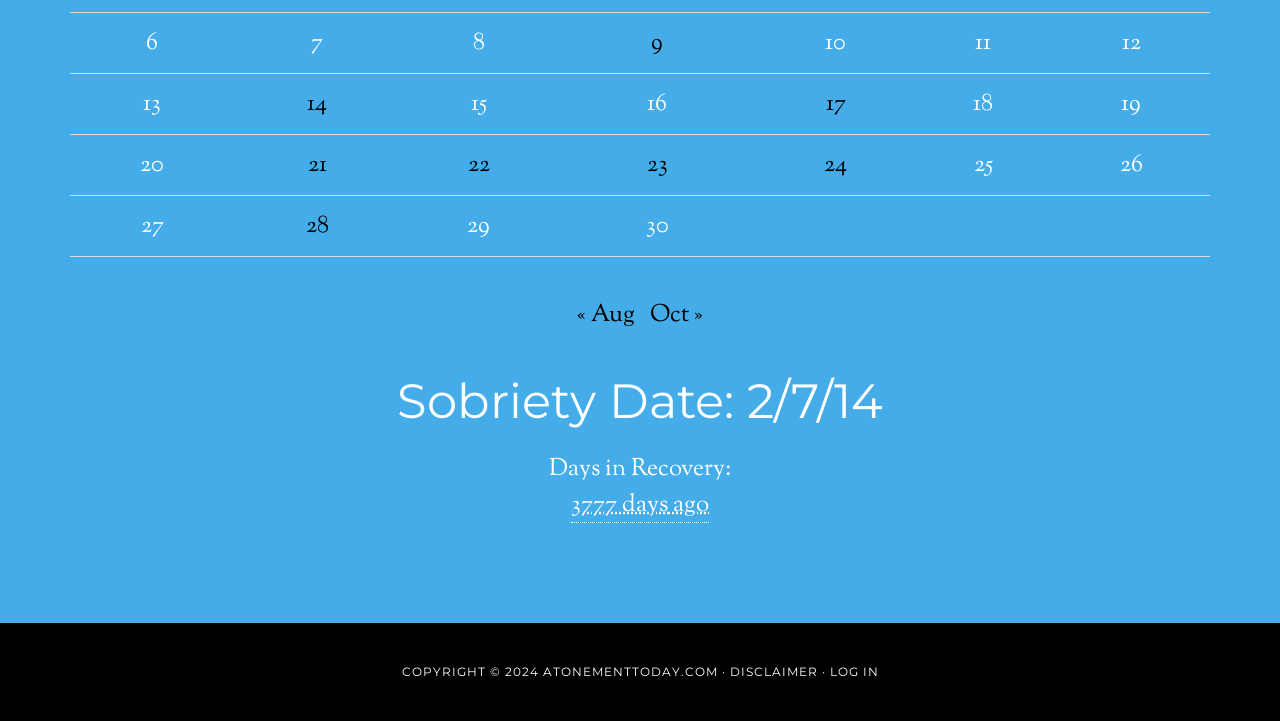Identify the bounding box coordinates for the UI element described as follows: "Disclaimer". Ensure the coordinates are four float numbers between 0 and 1, formatted as [left, top, right, bottom].

[0.57, 0.92, 0.639, 0.941]